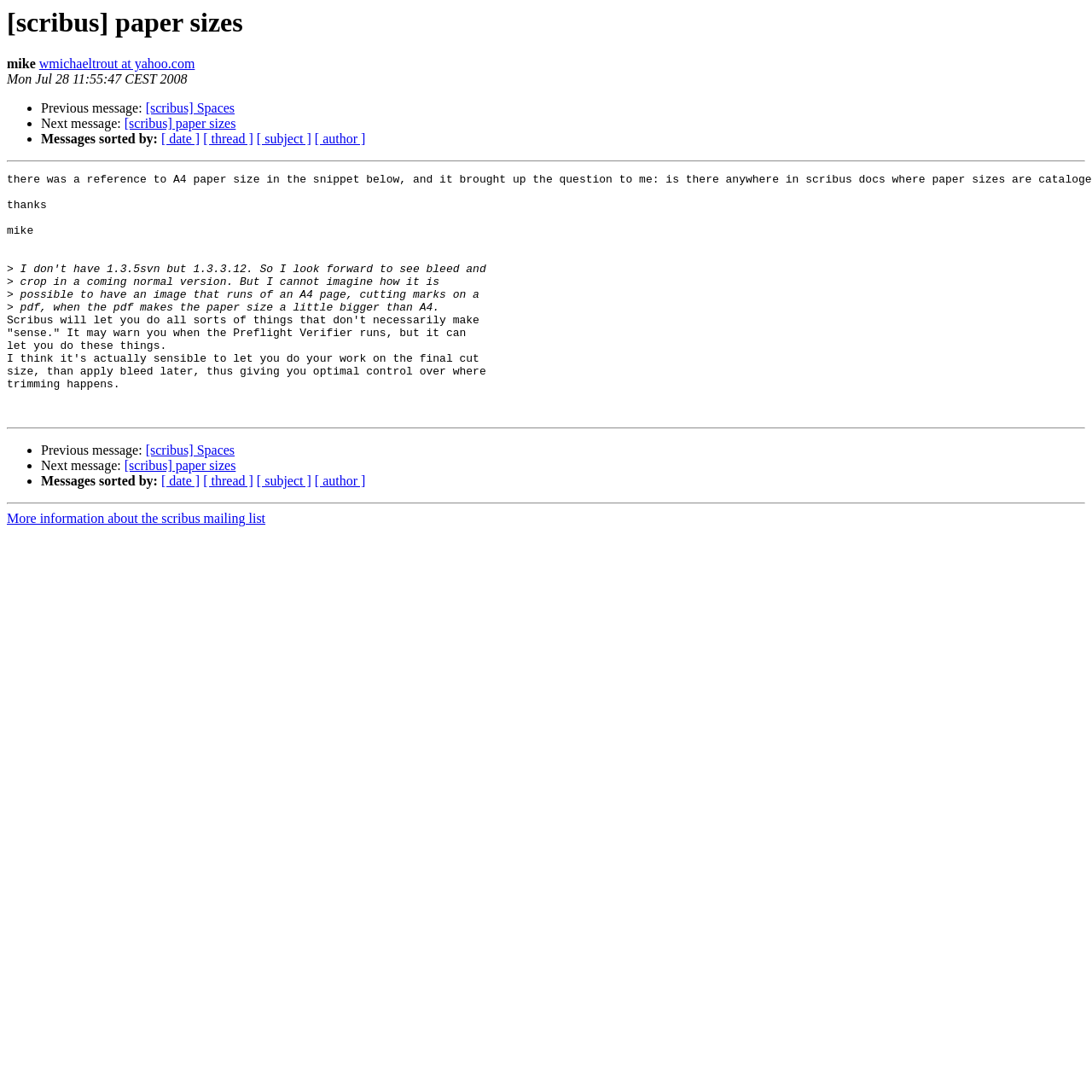Explain in detail what you observe on this webpage.

This webpage appears to be a discussion thread or forum post related to the topic of paper sizes in Scribus, a desktop publishing software. At the top of the page, there is a heading that reads "[scribus] paper sizes" and a focused element with the same text. Below this, there is a section with the author's name "mike" and an email address "wmichaeltrout at yahoo.com". The date and time of the post, "Mon Jul 28 11:55:47 CEST 2008", is also displayed.

The main content of the page is a long paragraph of text that discusses the possibility of having an image that runs off an A4 page, cutting marks on a PDF, and how Scribus allows users to do things that may not necessarily make sense. The text is divided into several sections by horizontal separators.

On the left side of the page, there is a navigation menu with links to previous and next messages, as well as options to sort messages by date, thread, subject, and author. These links are marked with bullet points and are repeated at the bottom of the page.

At the very bottom of the page, there is a link to "More information about the scribus mailing list".